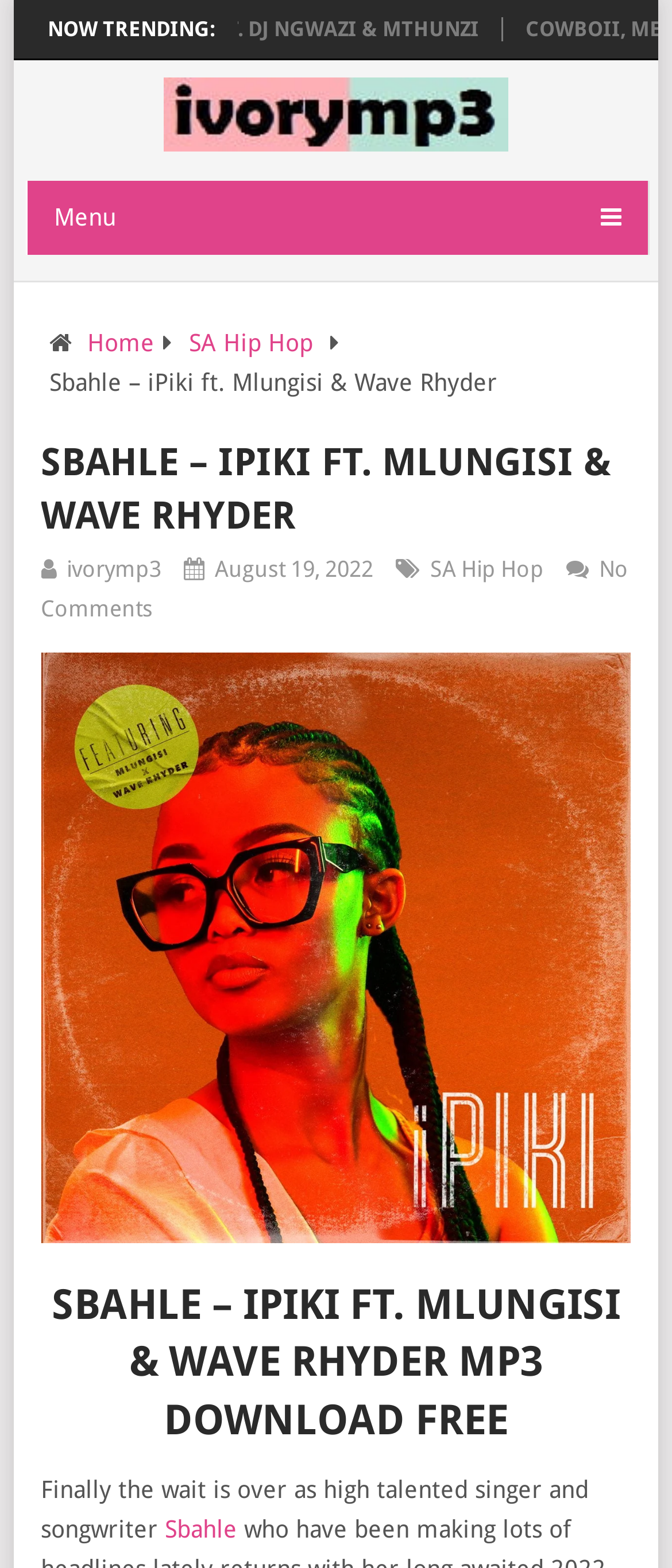Determine the bounding box coordinates of the UI element that matches the following description: "SA Hip Hop". The coordinates should be four float numbers between 0 and 1 in the format [left, top, right, bottom].

[0.281, 0.21, 0.465, 0.227]